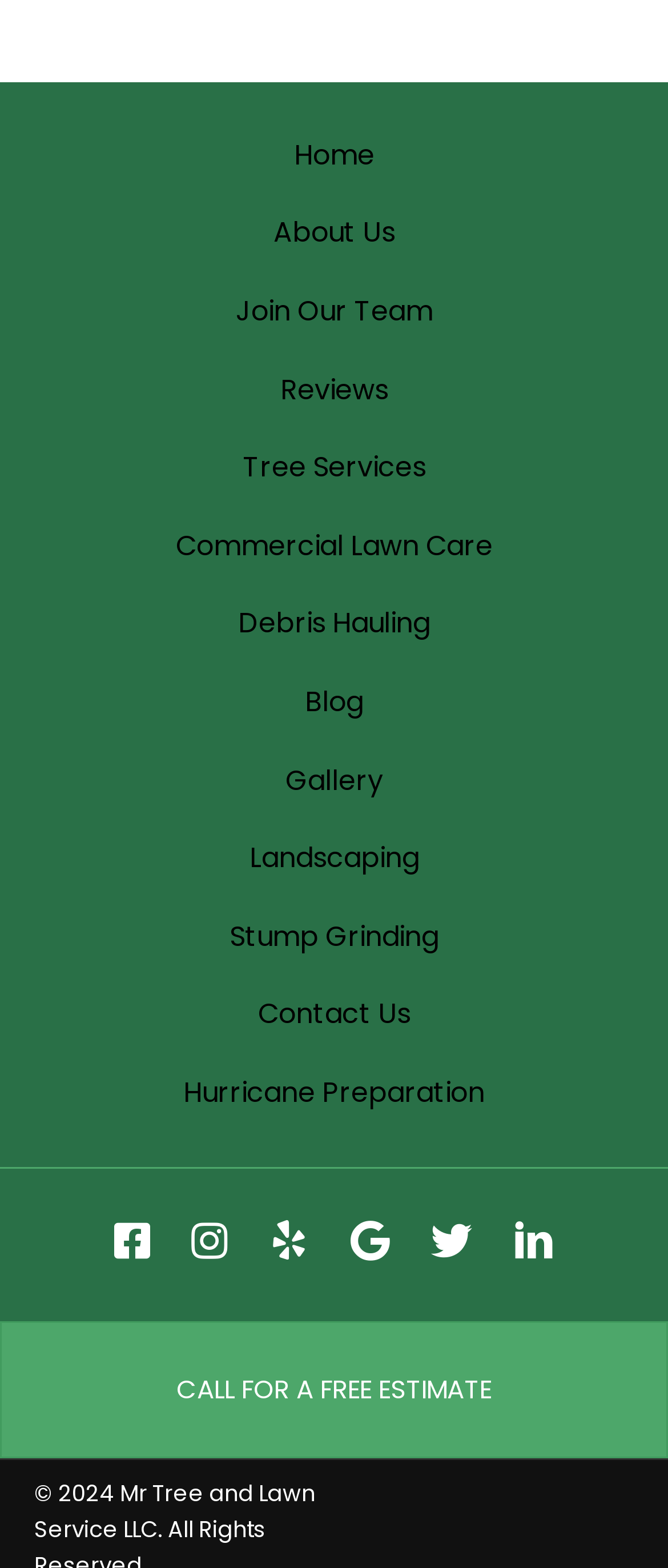Find the bounding box coordinates of the area that needs to be clicked in order to achieve the following instruction: "go to home page". The coordinates should be specified as four float numbers between 0 and 1, i.e., [left, top, right, bottom].

[0.0, 0.074, 1.0, 0.124]